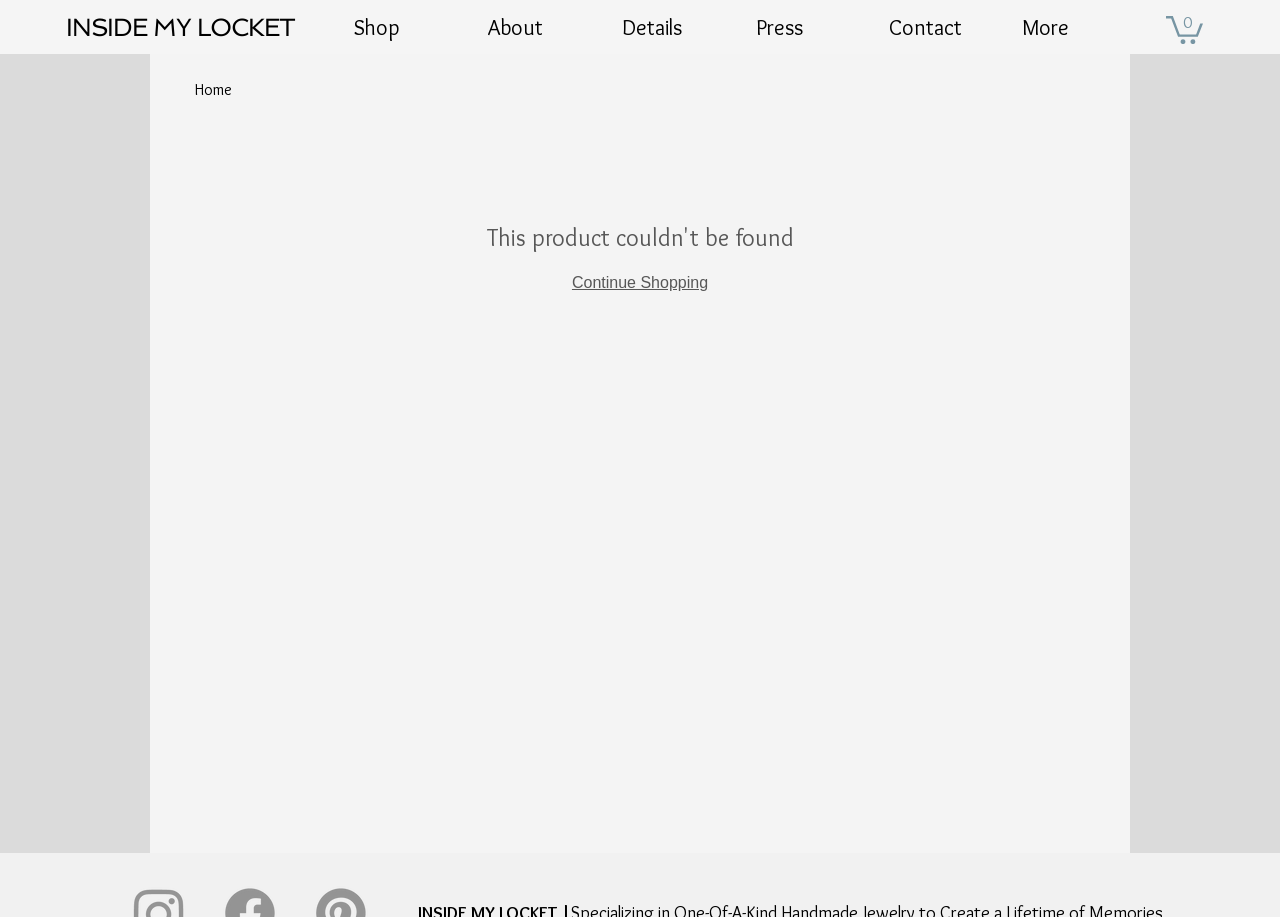What is the current page?
From the details in the image, provide a complete and detailed answer to the question.

The meta description of the page is 'Product Page | Inside My Locket', indicating that the current page is a product page on the Inside My Locket website.